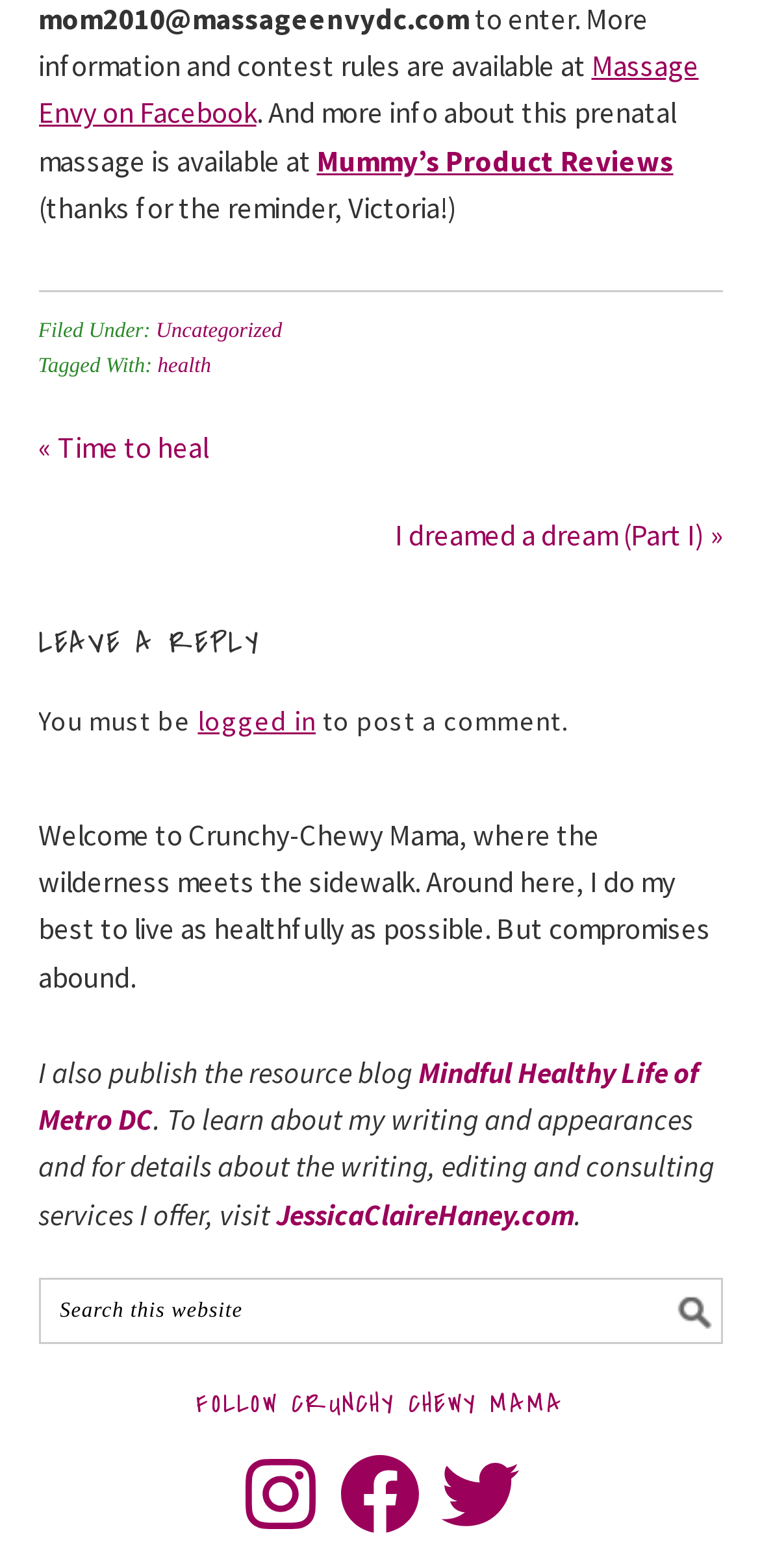Identify the bounding box coordinates for the region of the element that should be clicked to carry out the instruction: "Search this website". The bounding box coordinates should be four float numbers between 0 and 1, i.e., [left, top, right, bottom].

[0.05, 0.815, 0.95, 0.857]